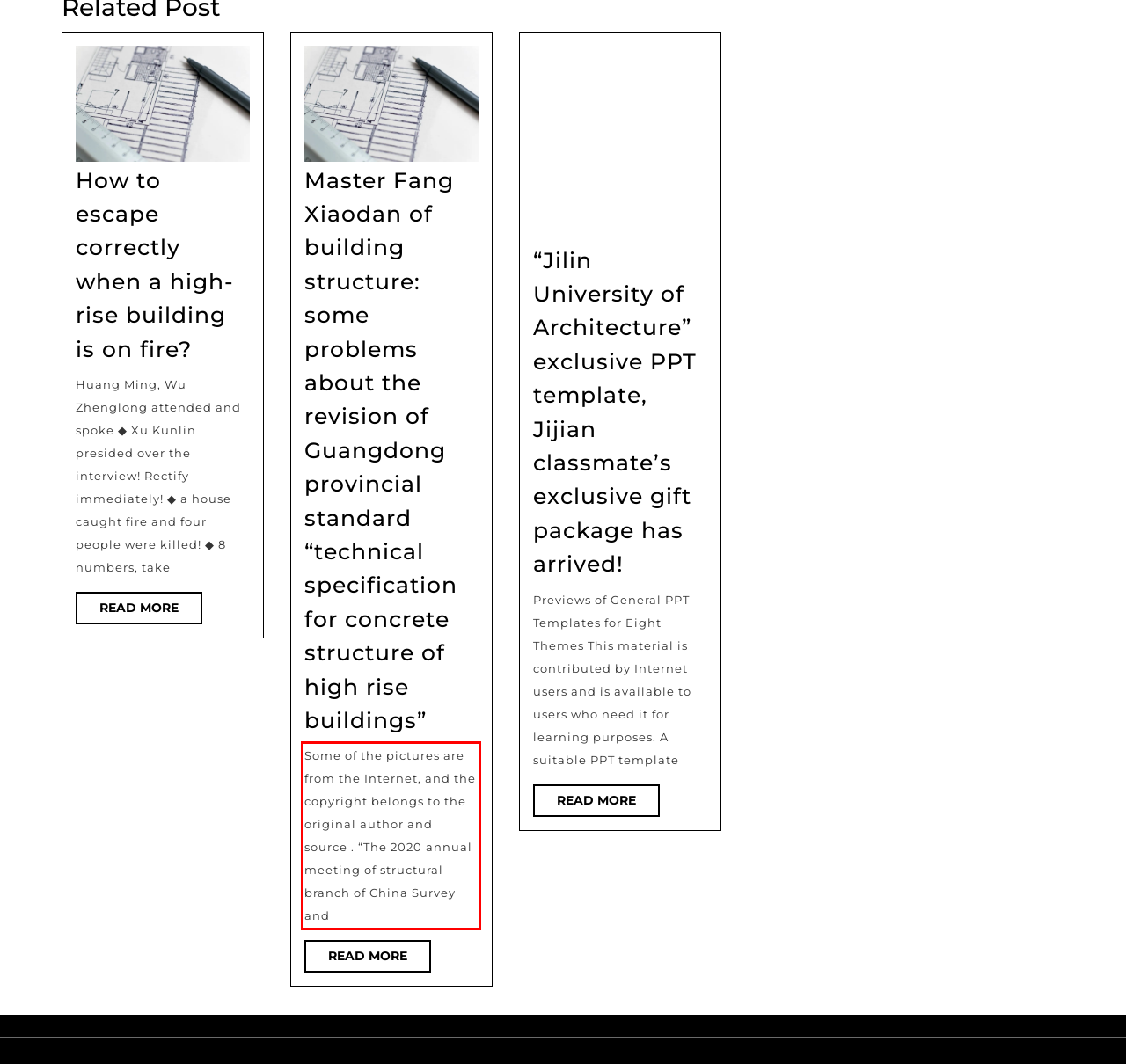You are provided with a screenshot of a webpage containing a red bounding box. Please extract the text enclosed by this red bounding box.

Some of the pictures are from the Internet, and the copyright belongs to the original author and source . “The 2020 annual meeting of structural branch of China Survey and